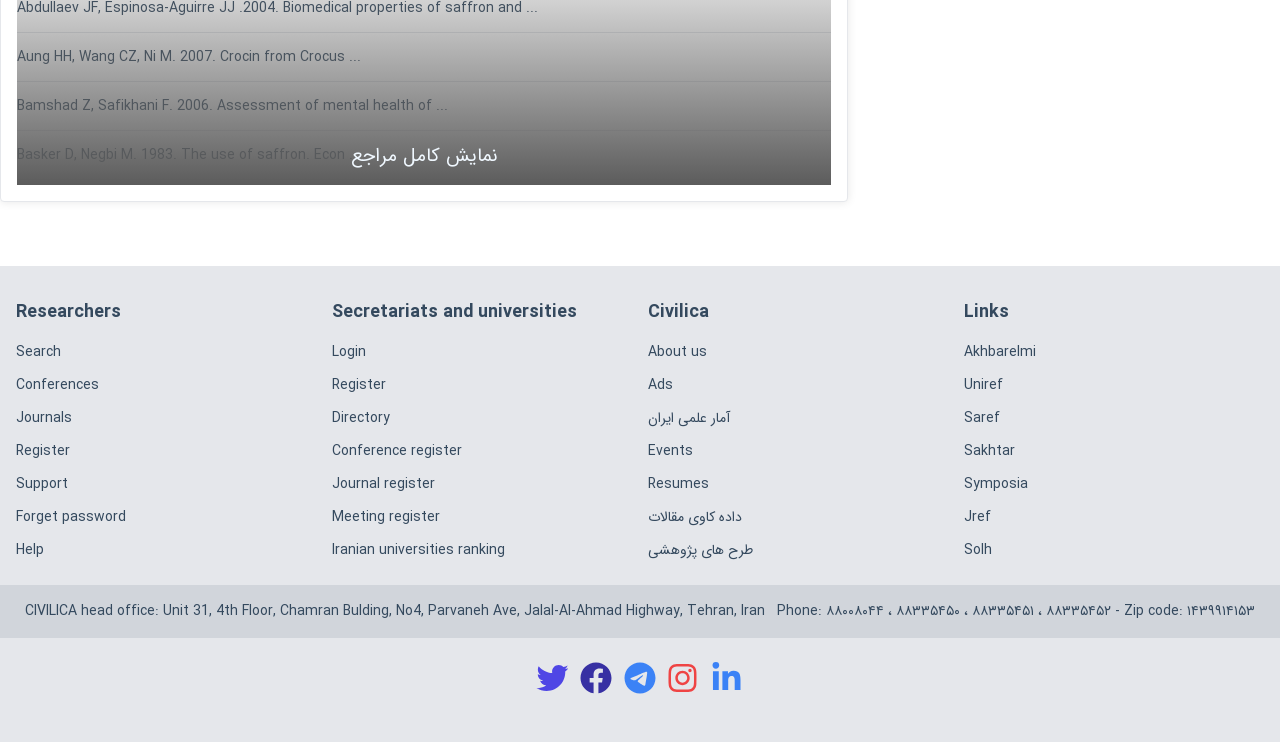Determine the bounding box coordinates of the area to click in order to meet this instruction: "Click on the 'صفحه تویتر سیویلیکا' link".

[0.419, 0.892, 0.444, 0.935]